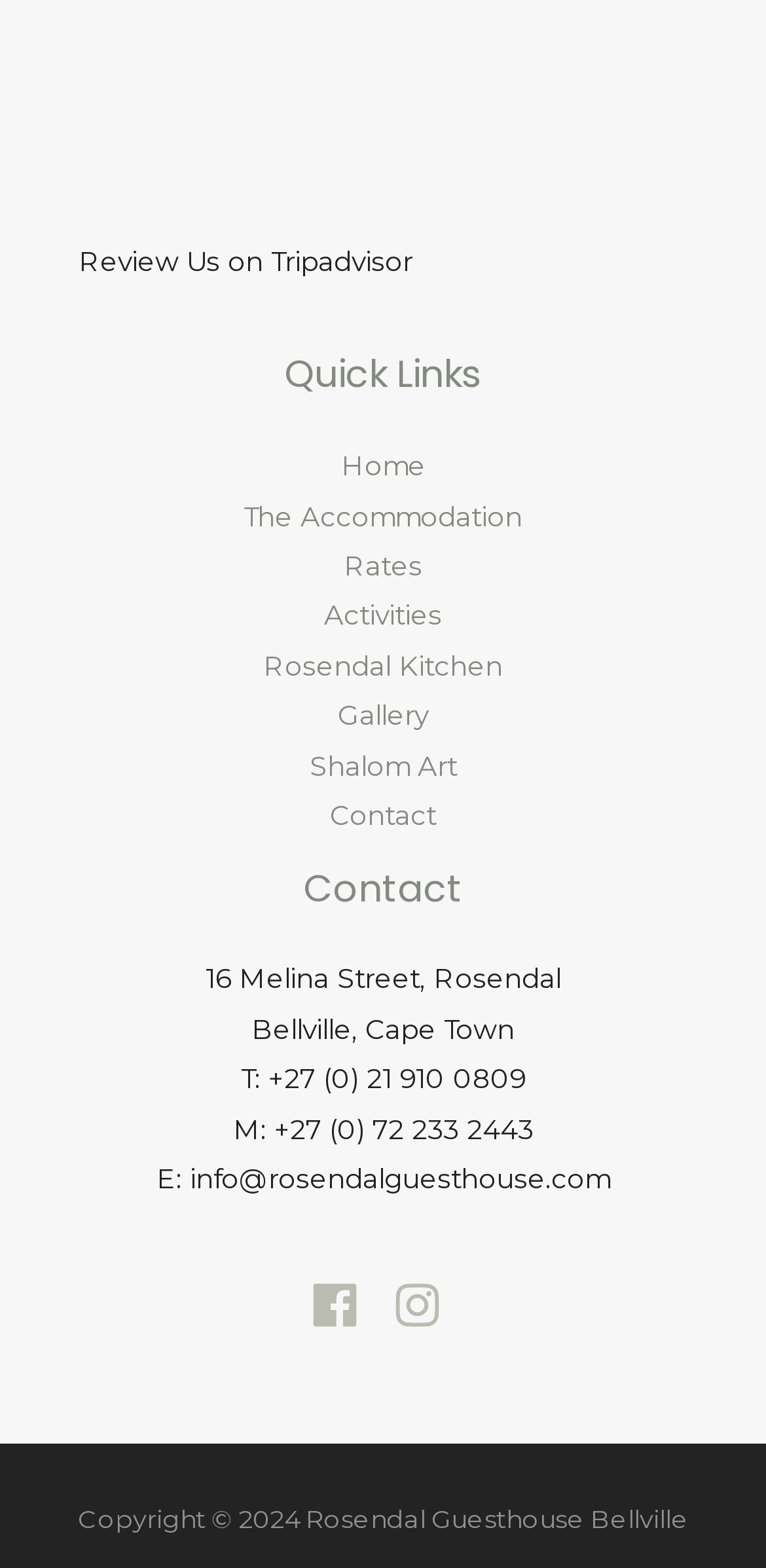Based on the provided description, "Home", find the bounding box of the corresponding UI element in the screenshot.

[0.445, 0.287, 0.555, 0.307]